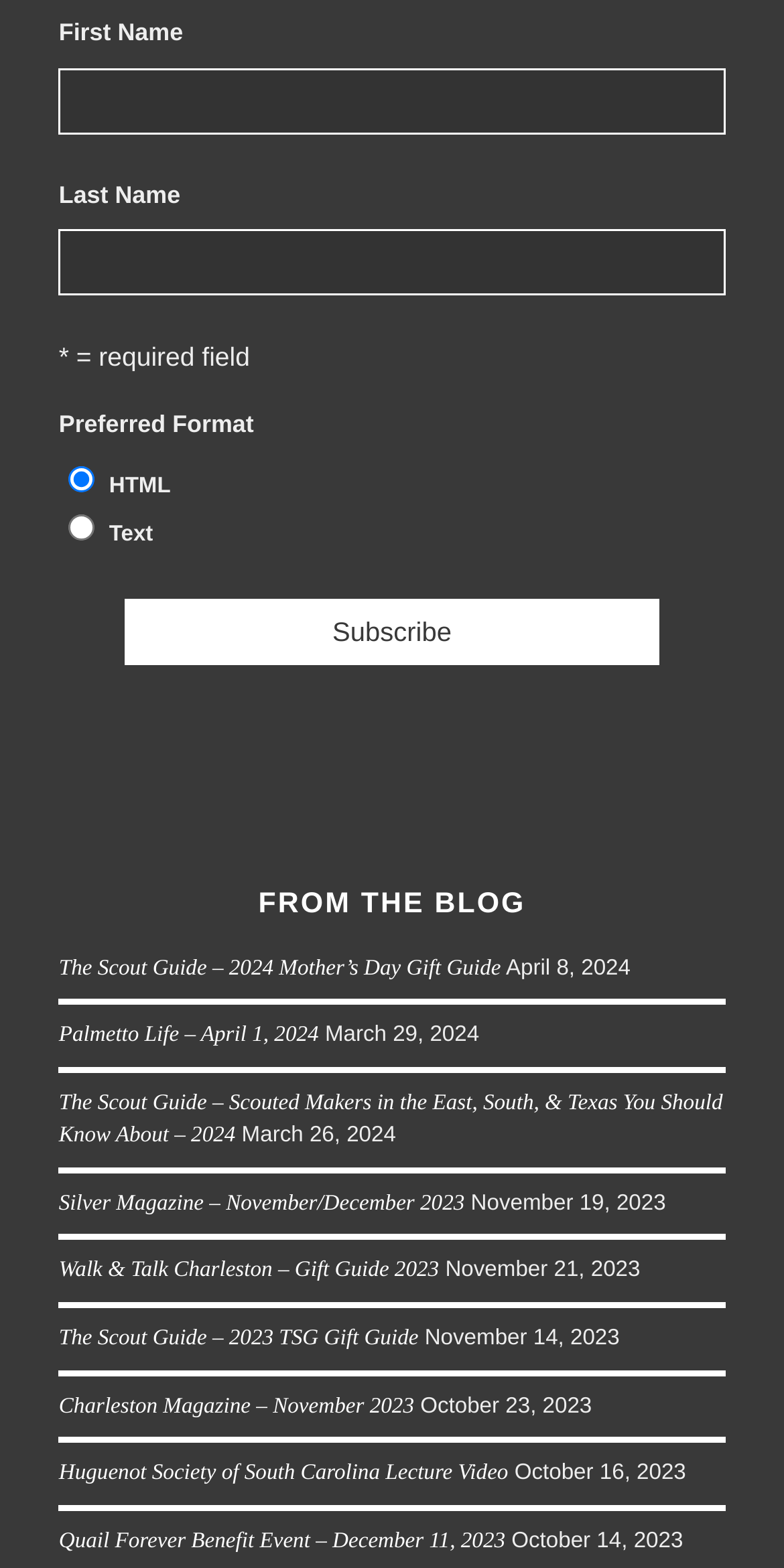Please give a succinct answer using a single word or phrase:
What is the first field to fill in the form?

First Name